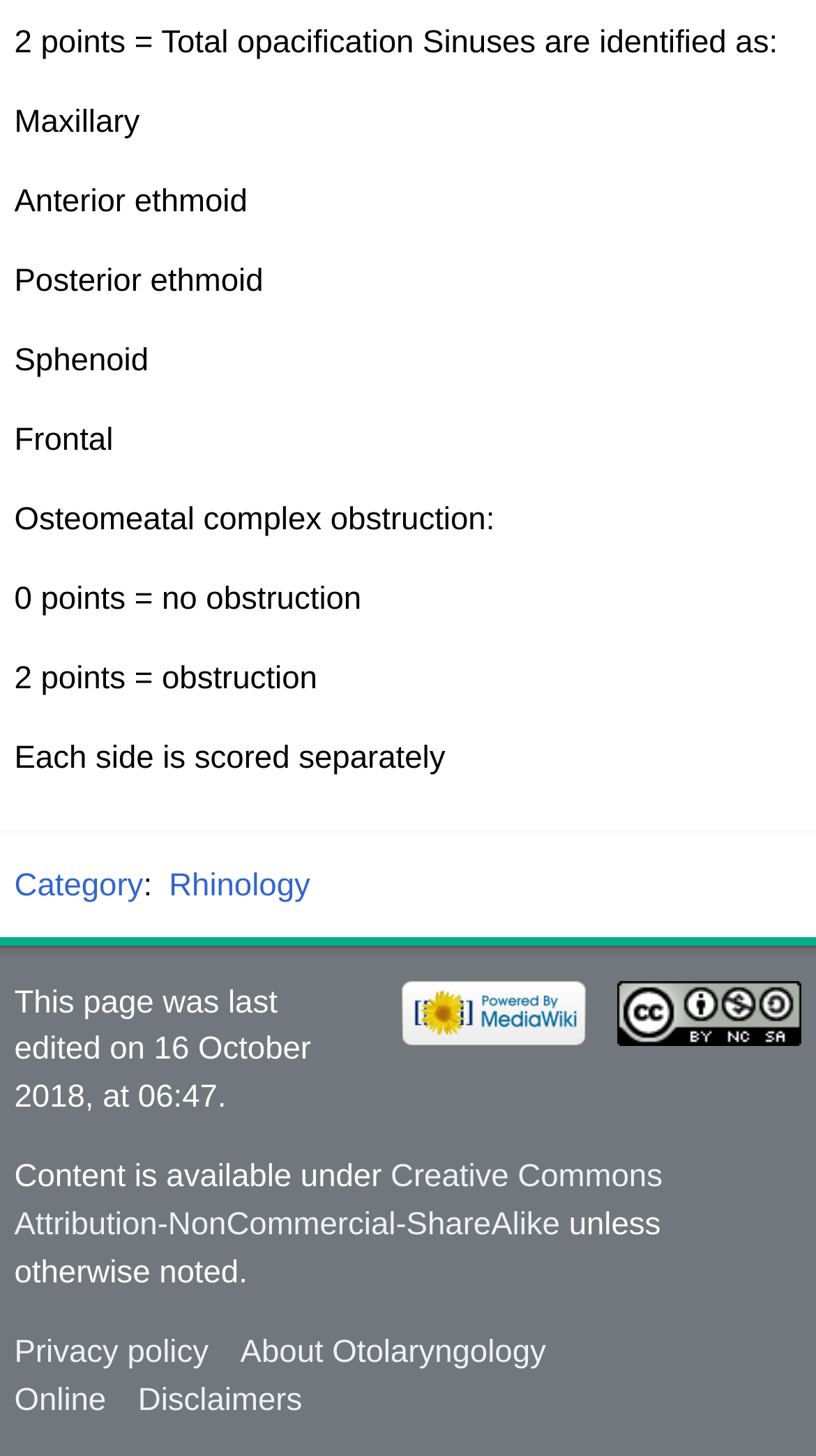Bounding box coordinates should be provided in the format (top-left x, top-left y, bottom-right x, bottom-right y) with all values between 0 and 1. Identify the bounding box for this UI element: Creative Commons Attribution-NonCommercial-ShareAlike

[0.018, 0.795, 0.812, 0.852]